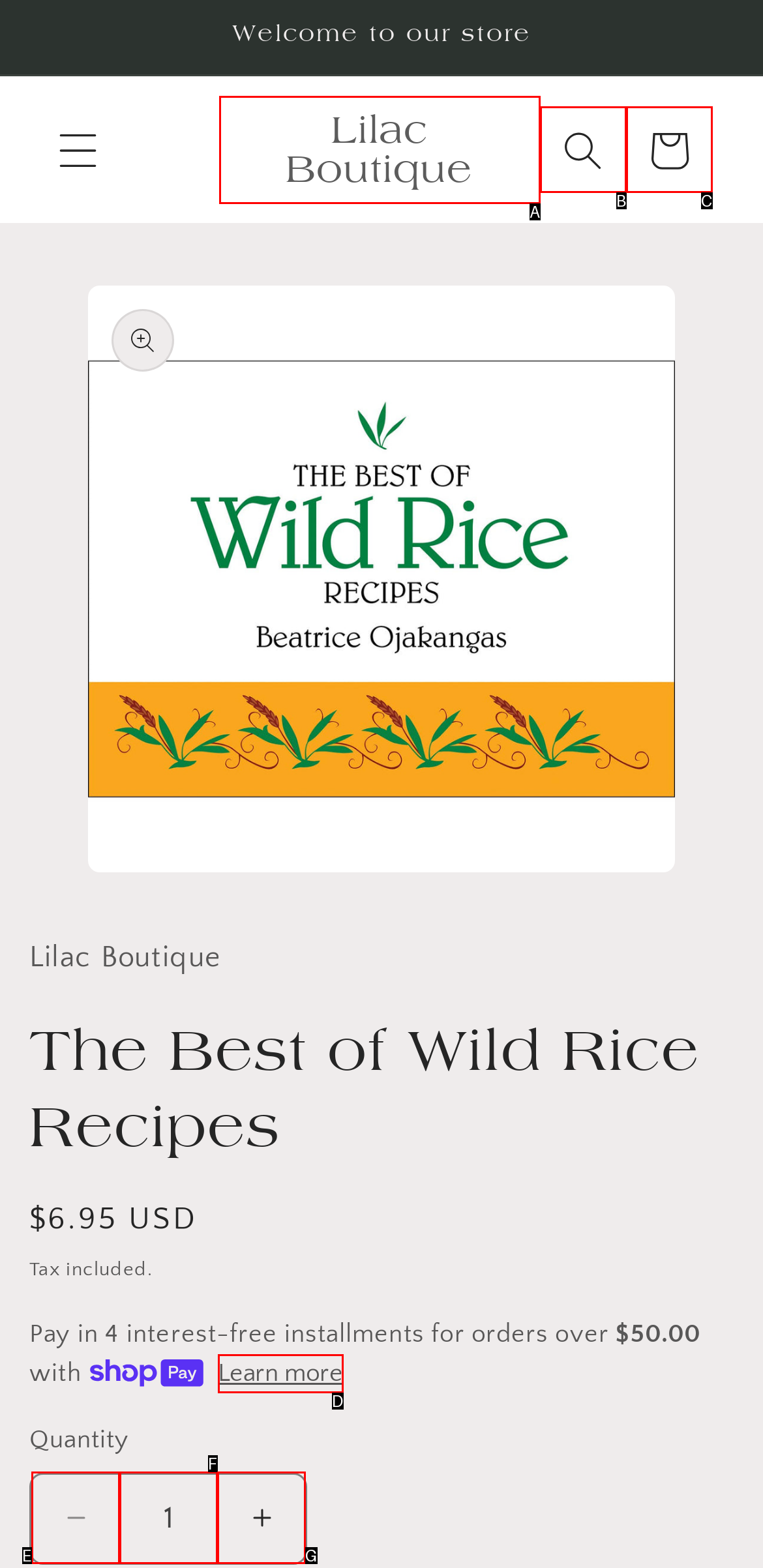Identify the letter of the option that best matches the following description: Learn more. Respond with the letter directly.

D